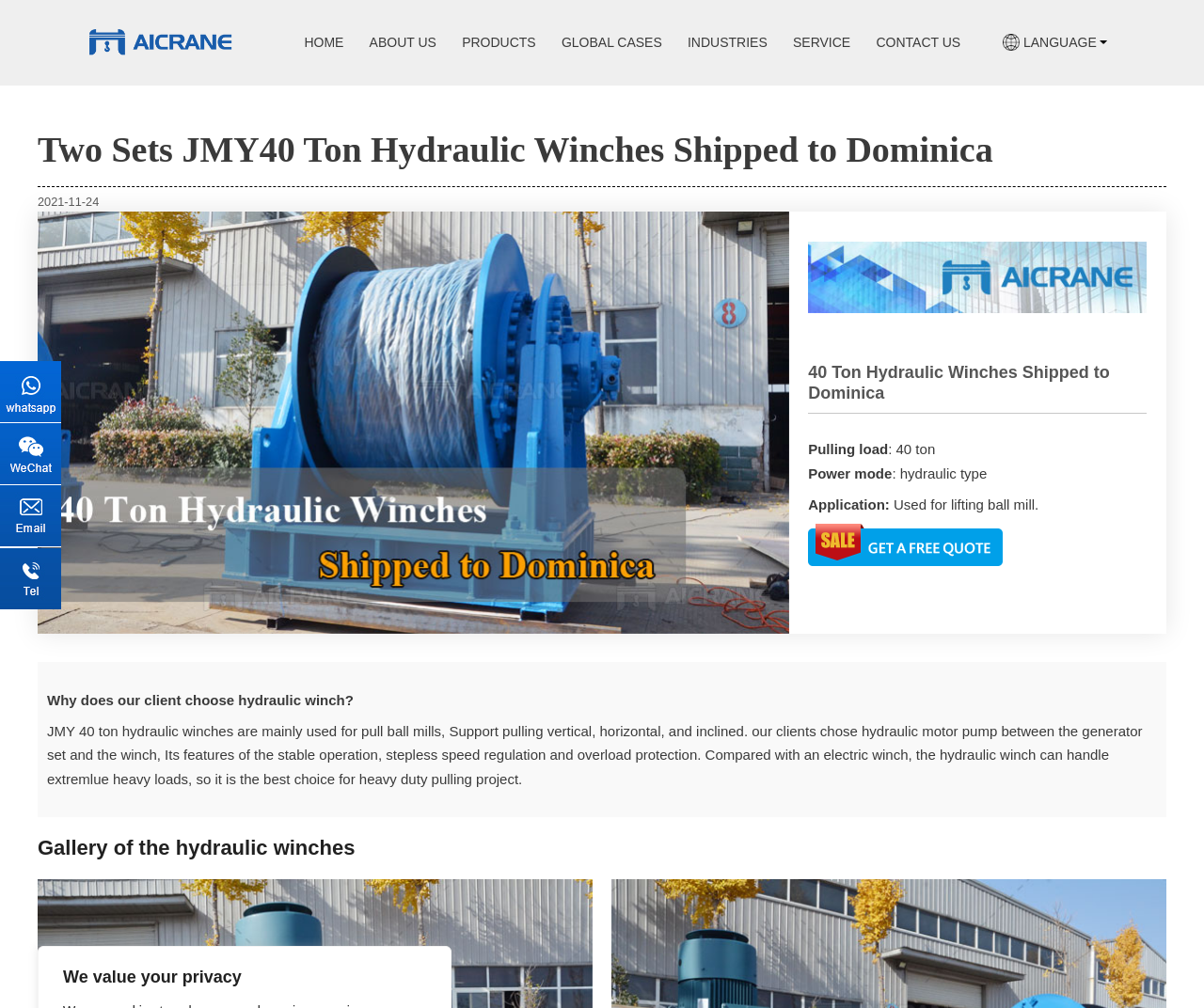Identify and extract the heading text of the webpage.

Two Sets JMY40 Ton Hydraulic Winches Shipped to Dominica